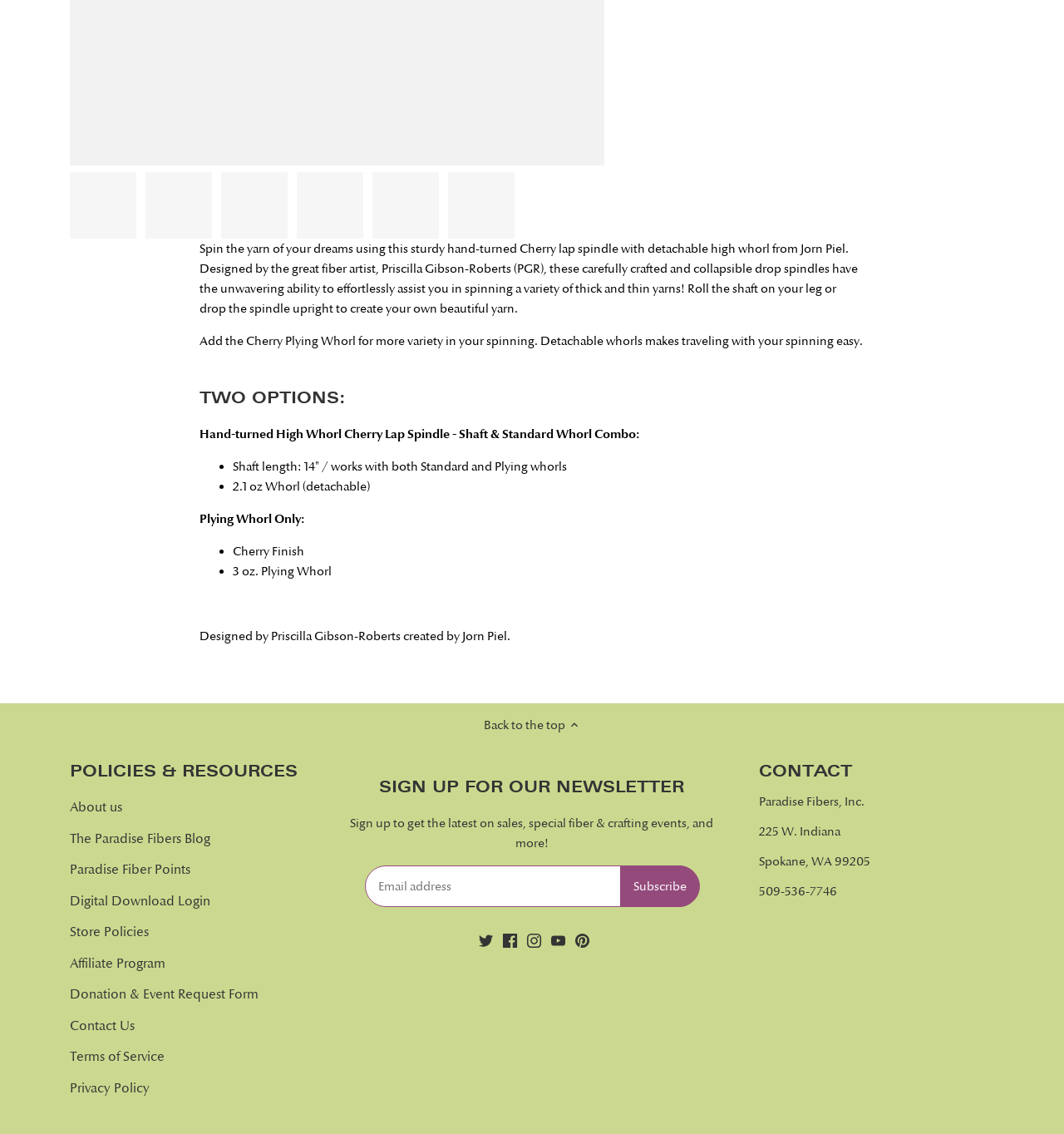What is the weight of the Plying Whorl?
Based on the visual information, provide a detailed and comprehensive answer.

The weight of the Plying Whorl is mentioned in the description as '3 oz. Plying Whorl'. This indicates that the weight of the Plying Whorl is 3 ounces.